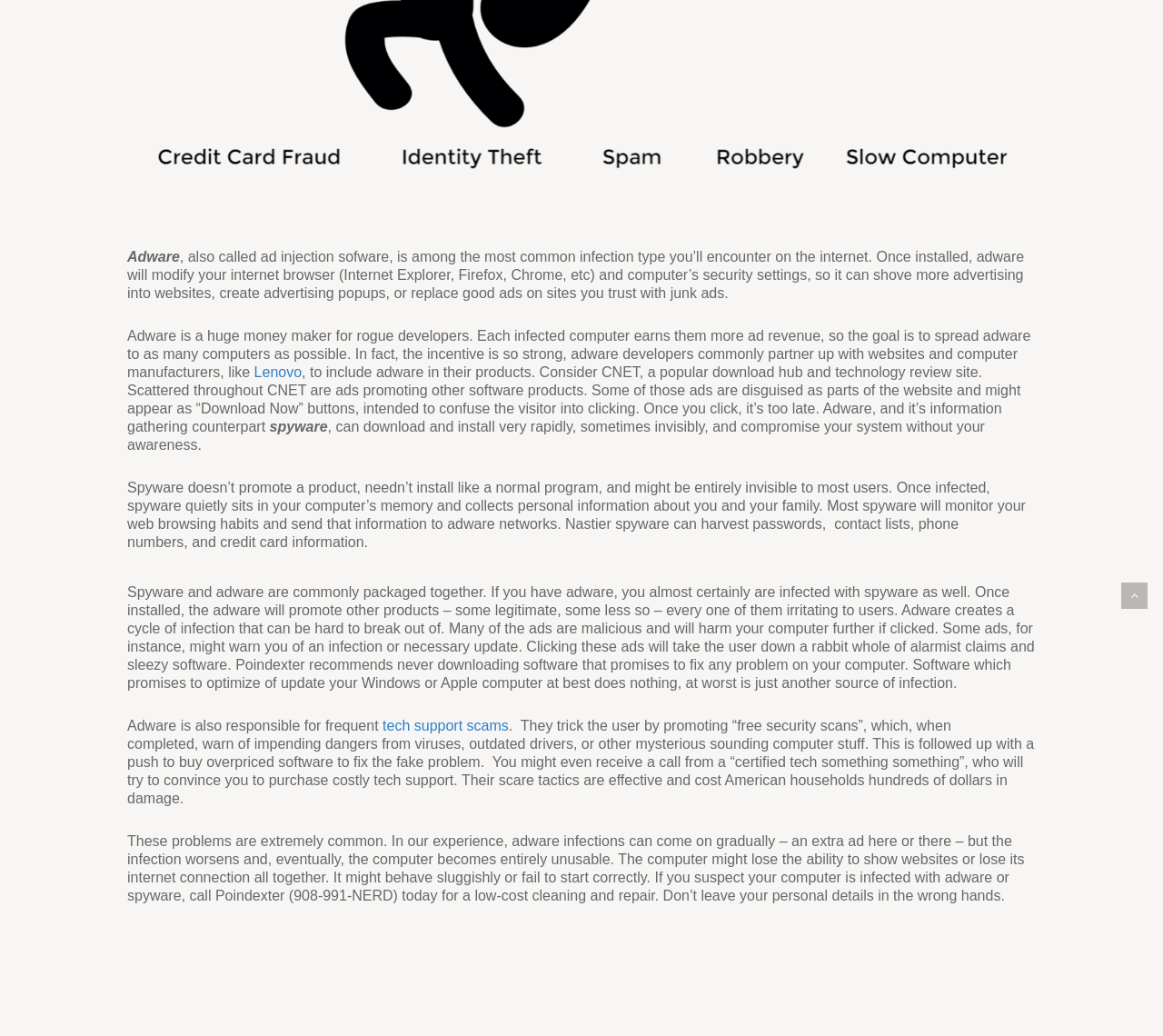From the element description More About Malware, predict the bounding box coordinates of the UI element. The coordinates must be specified in the format (top-left x, top-left y, bottom-right x, bottom-right y) and should be within the 0 to 1 range.

[0.07, 0.315, 0.491, 0.332]